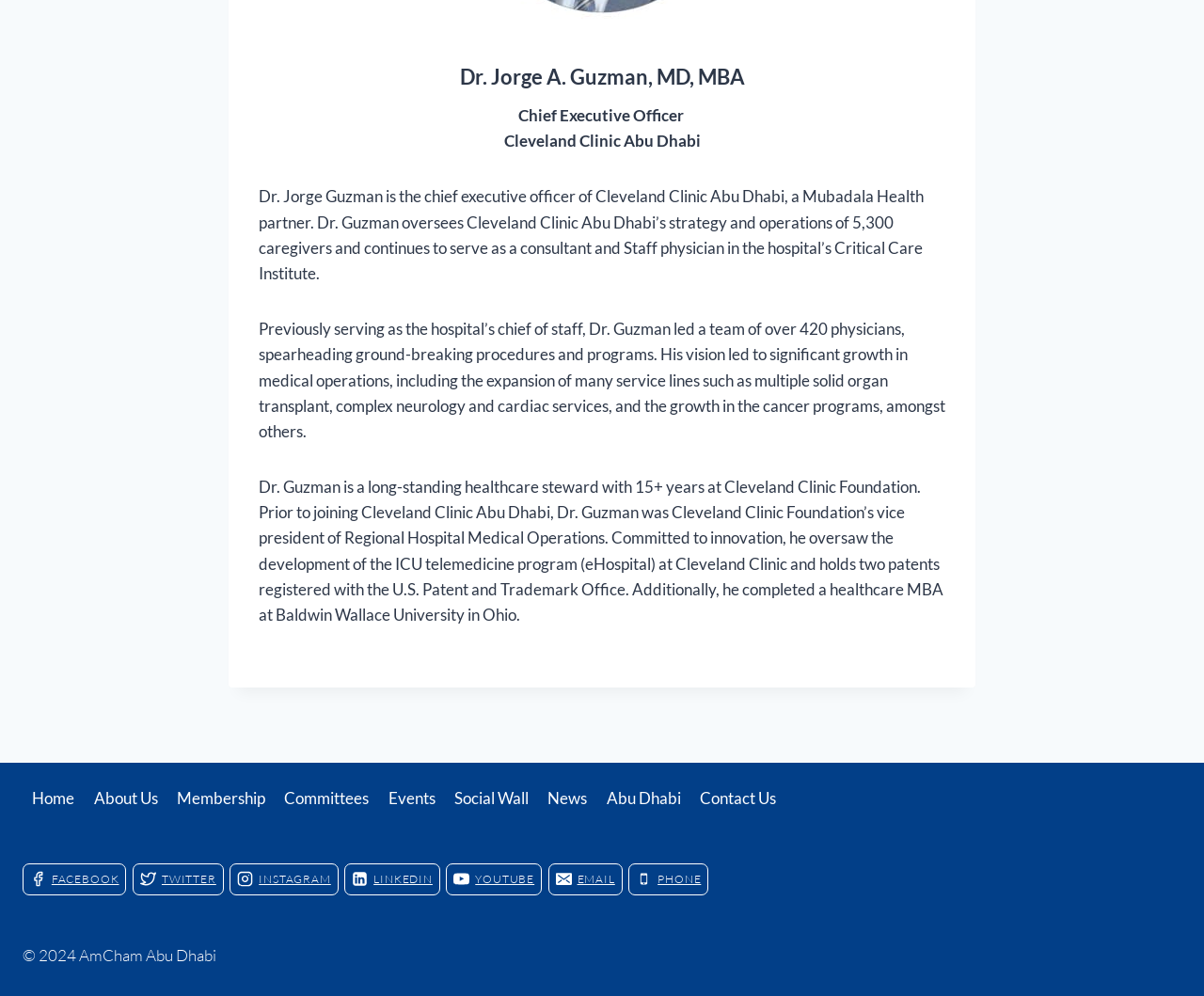Determine the bounding box coordinates for the HTML element mentioned in the following description: "Abu Dhabi". The coordinates should be a list of four floats ranging from 0 to 1, represented as [left, top, right, bottom].

[0.496, 0.784, 0.573, 0.819]